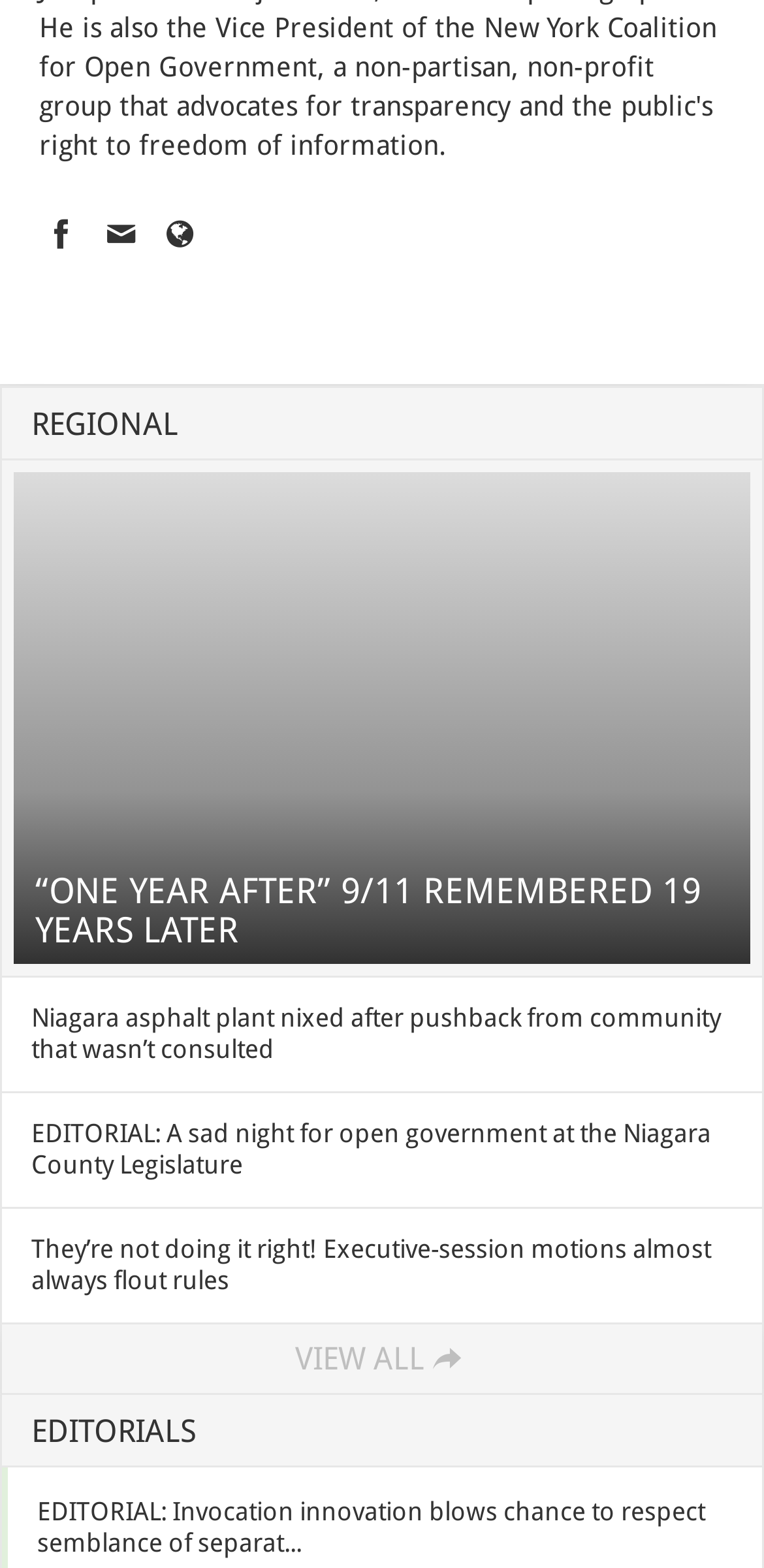What is the topic of the first editorial article?
Utilize the image to construct a detailed and well-explained answer.

I looked at the first StaticText element with a title that seems to be an editorial article, which is '“ONE YEAR AFTER” 9/11 REMEMBERED 19 YEARS LATER'. The topic of this article appears to be 9/11.